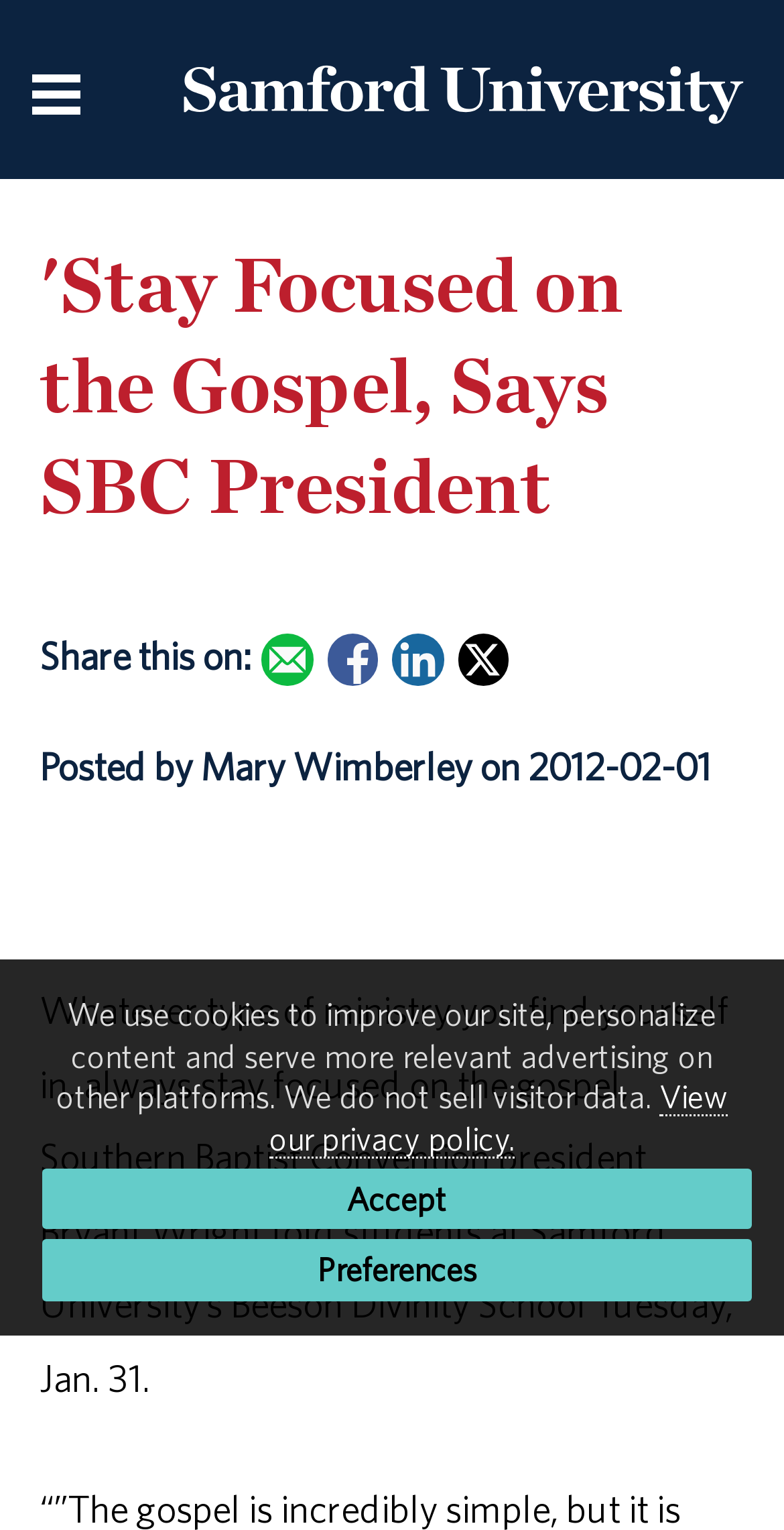Identify and provide the bounding box for the element described by: "View our privacy policy.".

[0.344, 0.705, 0.928, 0.757]